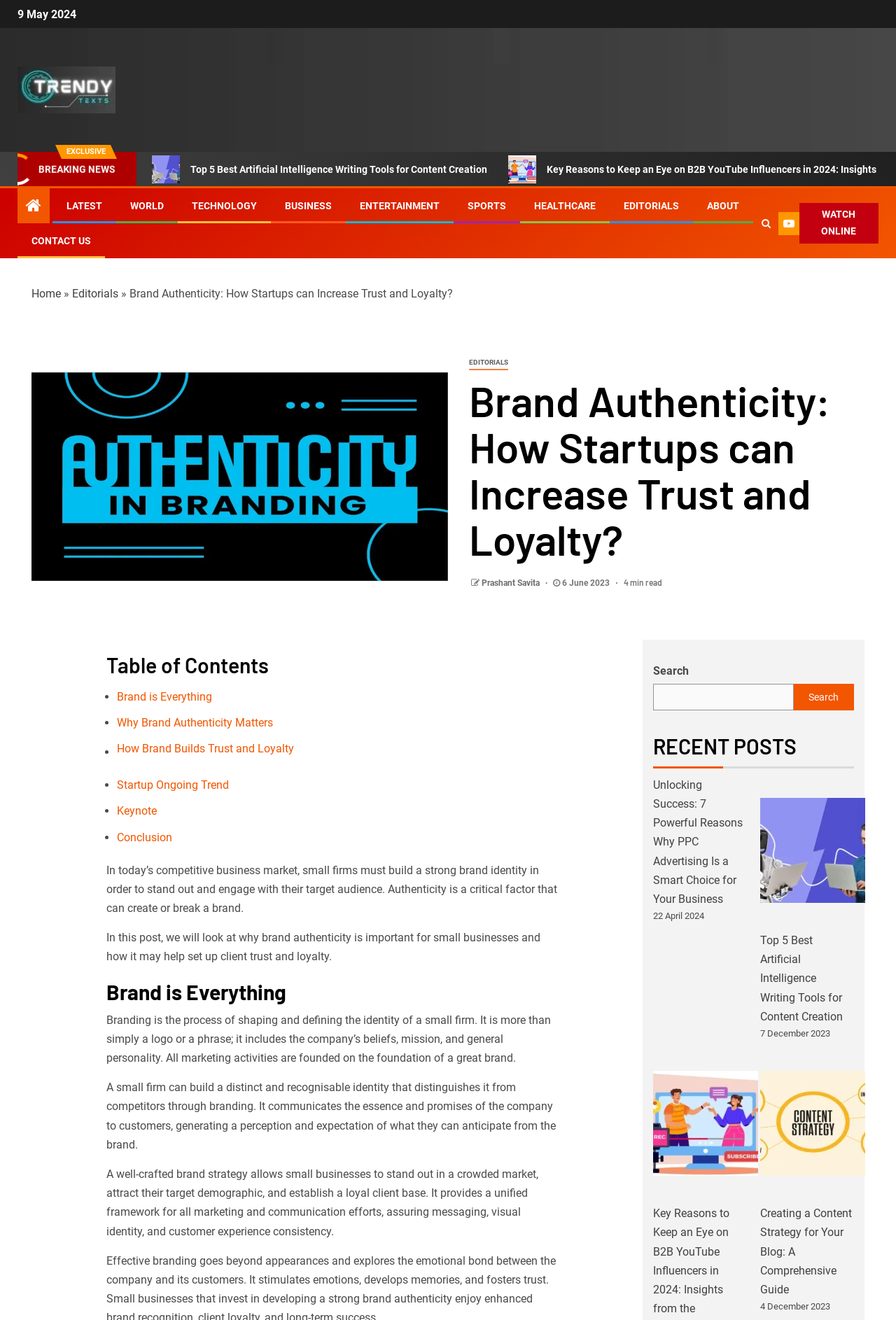Highlight the bounding box coordinates of the element that should be clicked to carry out the following instruction: "Contact ICUMSA". The coordinates must be given as four float numbers ranging from 0 to 1, i.e., [left, top, right, bottom].

None